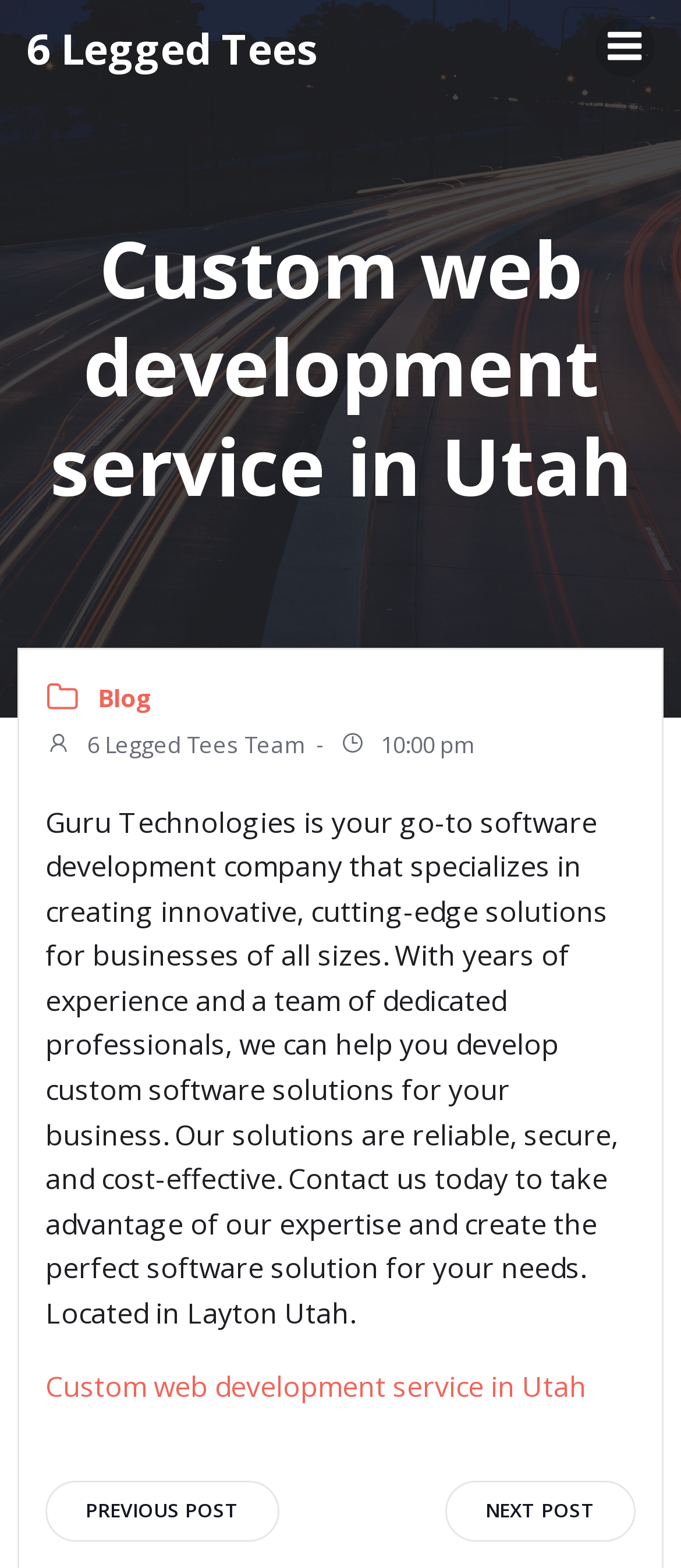Using the provided element description: "6 Legged Tees Team", determine the bounding box coordinates of the corresponding UI element in the screenshot.

[0.067, 0.464, 0.446, 0.488]